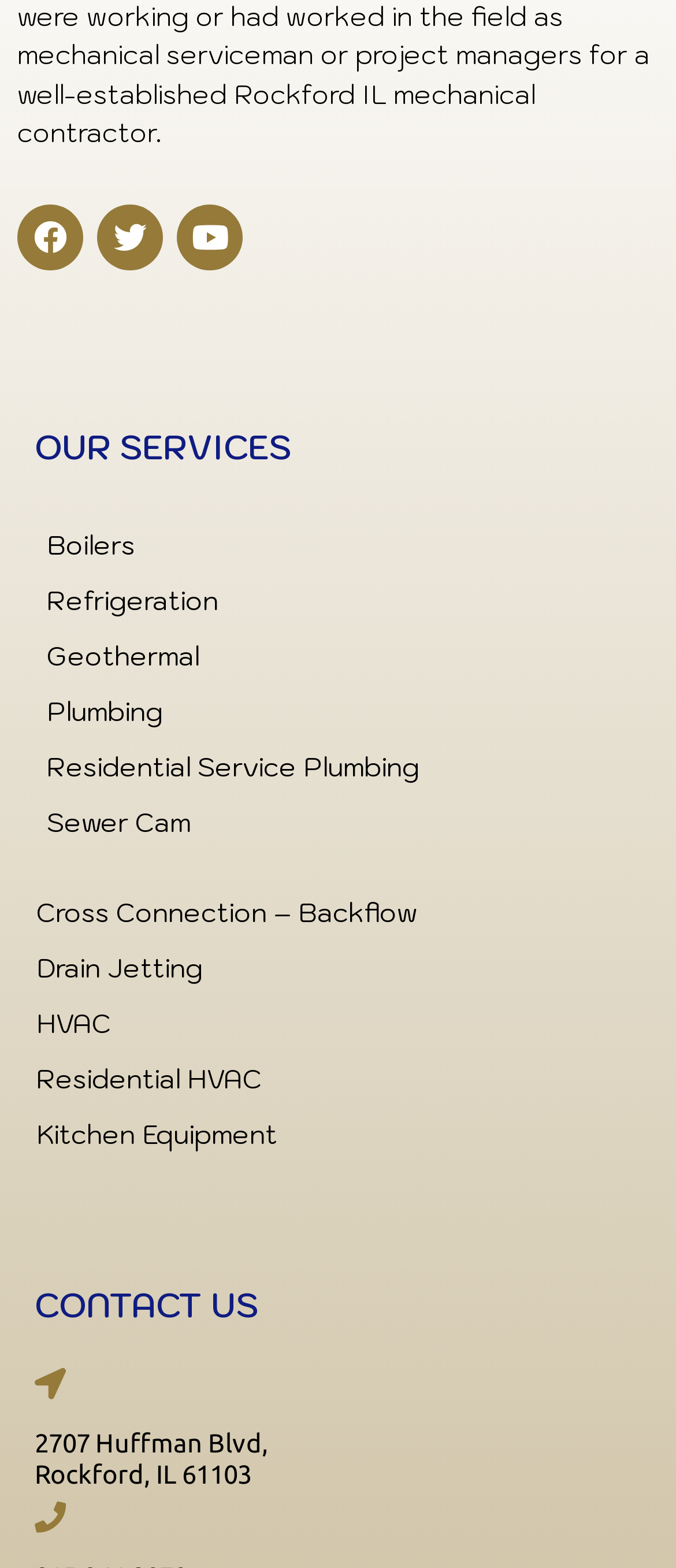Locate the bounding box coordinates of the item that should be clicked to fulfill the instruction: "Get in touch with us".

[0.051, 0.872, 0.097, 0.892]